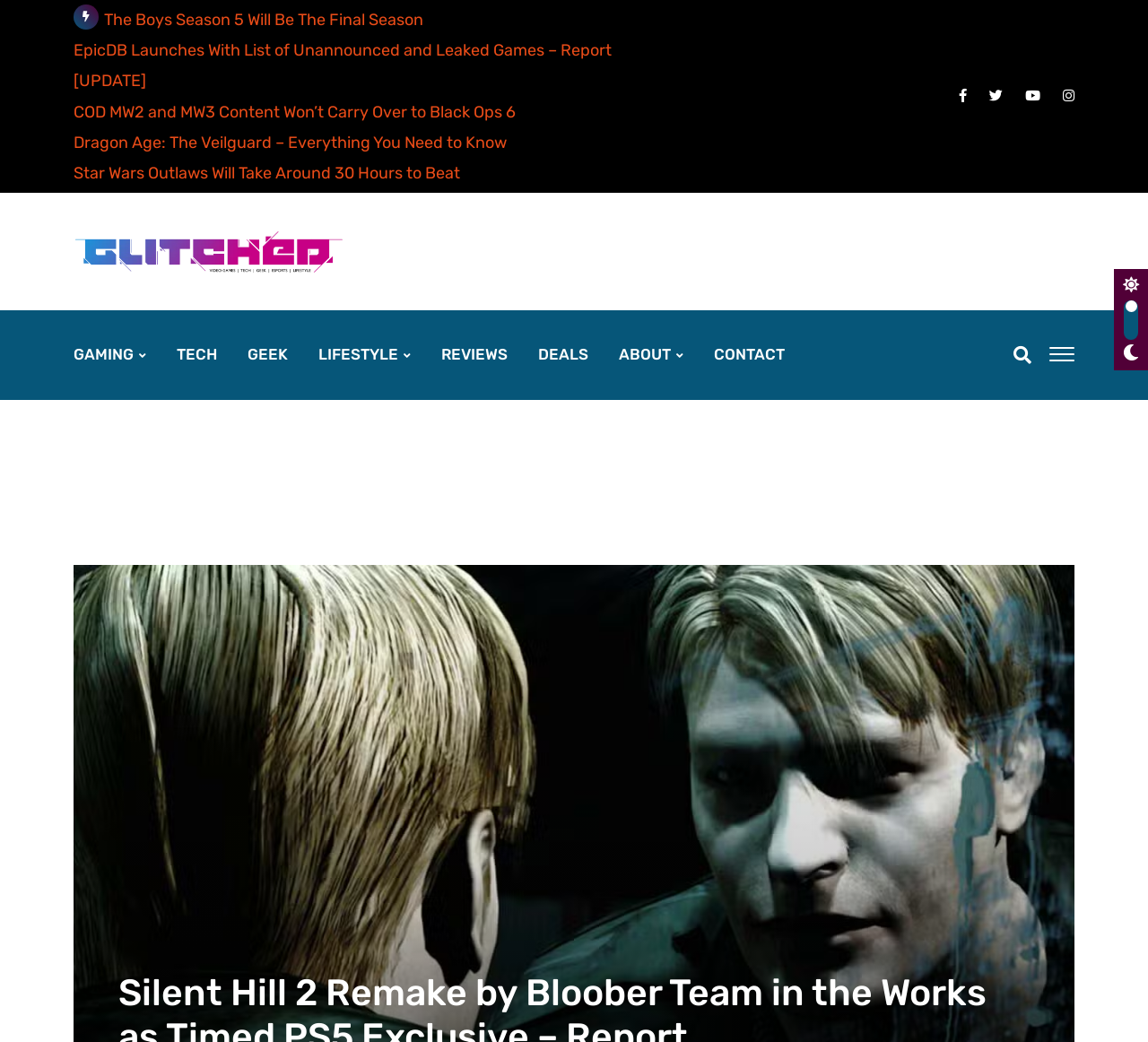Please predict the bounding box coordinates of the element's region where a click is necessary to complete the following instruction: "Browse the 'GAMING' section". The coordinates should be represented by four float numbers between 0 and 1, i.e., [left, top, right, bottom].

[0.064, 0.298, 0.139, 0.384]